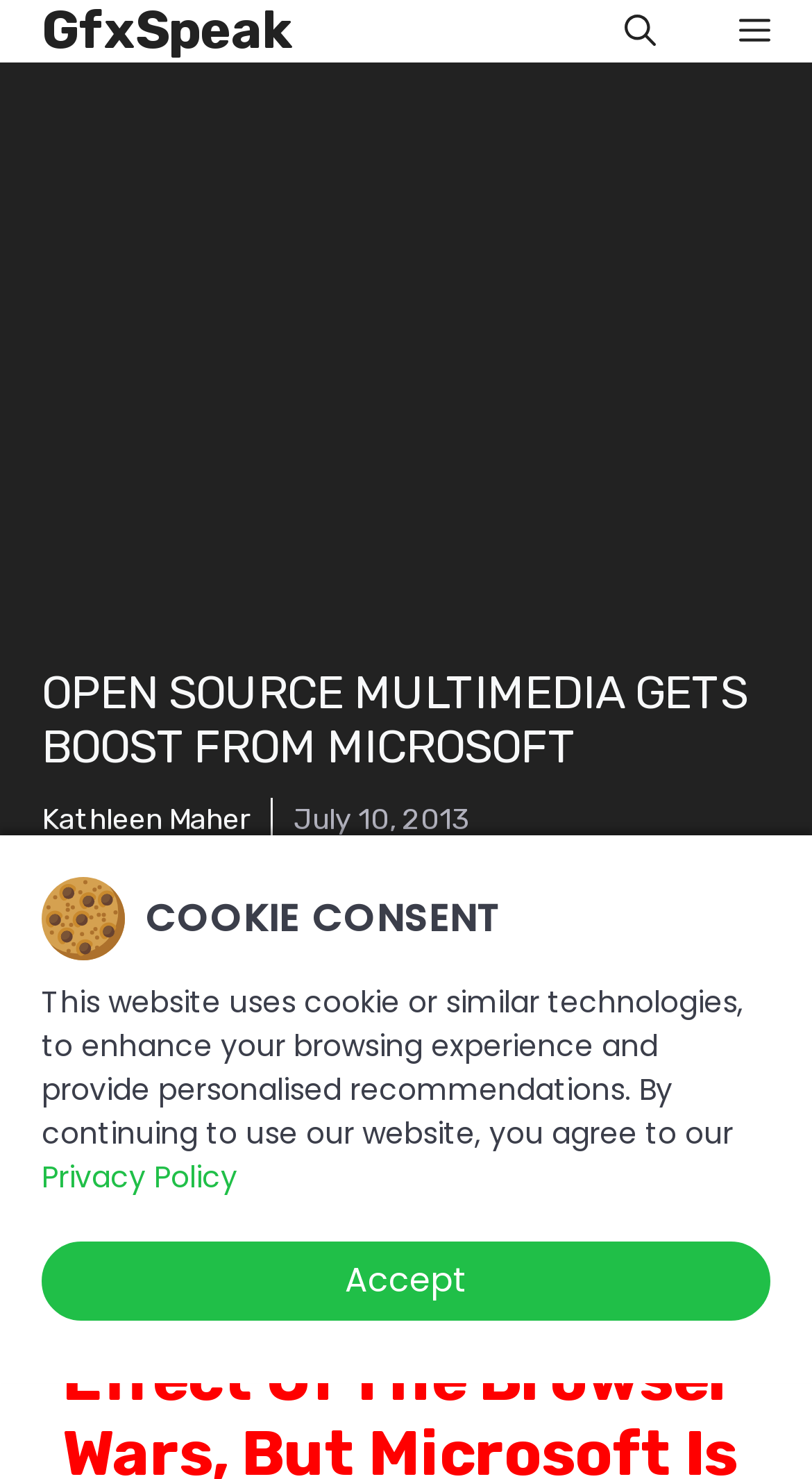Please specify the bounding box coordinates of the clickable section necessary to execute the following command: "Open the menu".

[0.859, 0.0, 1.0, 0.042]